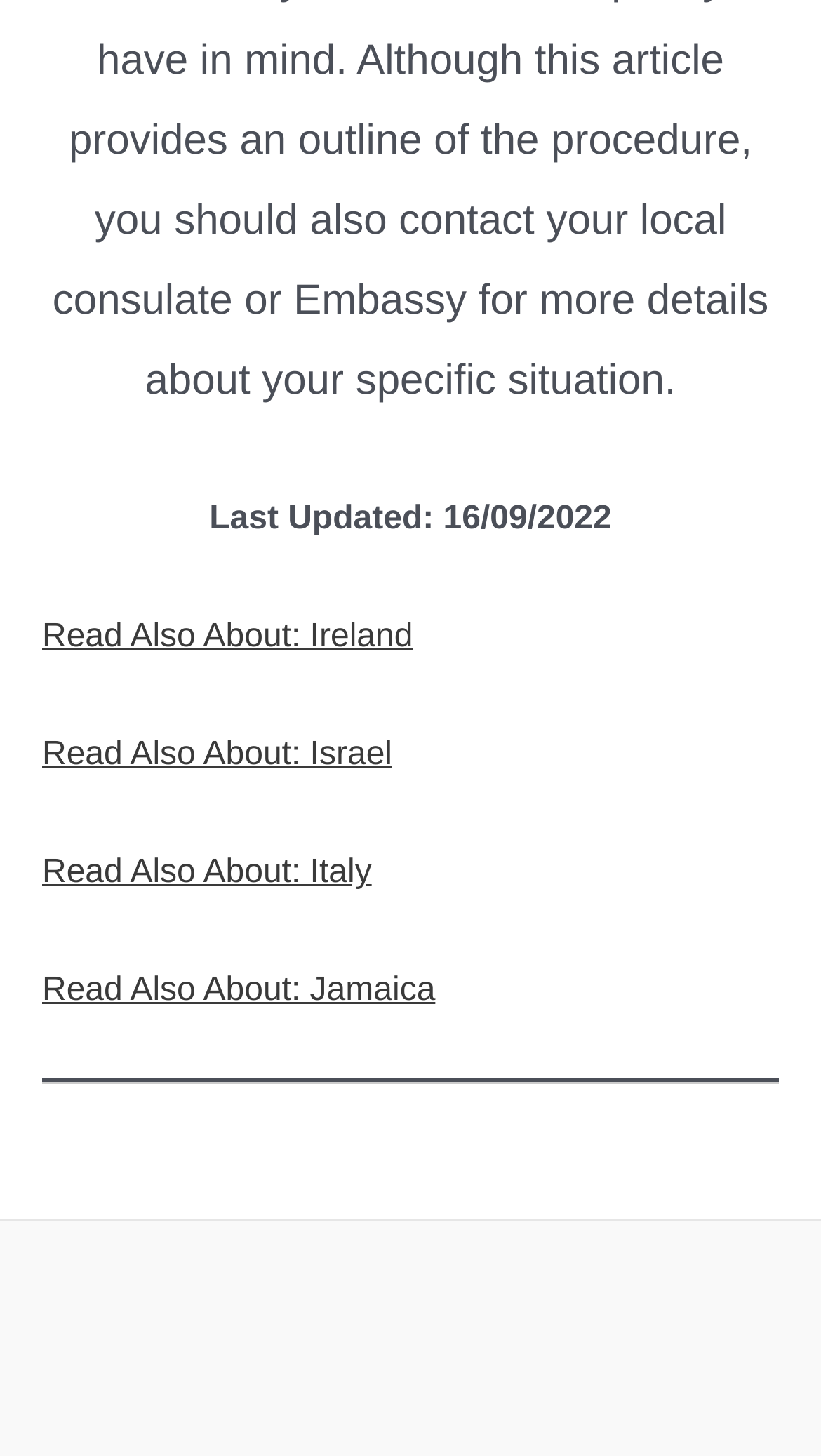Provide the bounding box coordinates of the HTML element this sentence describes: "Read Also About: Italy".

[0.051, 0.587, 0.453, 0.612]